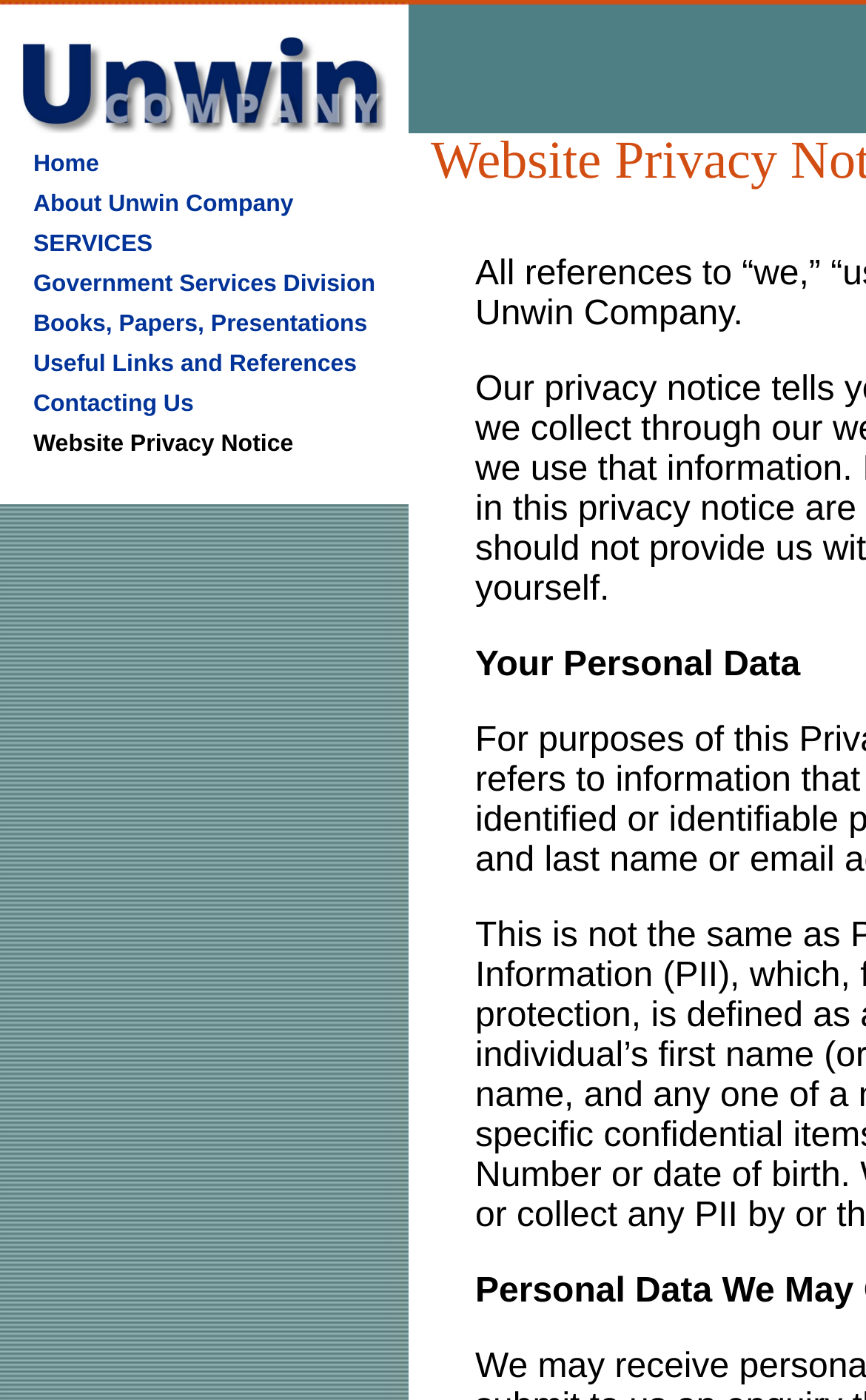Please determine the bounding box coordinates for the element that should be clicked to follow these instructions: "Read Website Privacy Notice".

[0.038, 0.303, 0.472, 0.332]